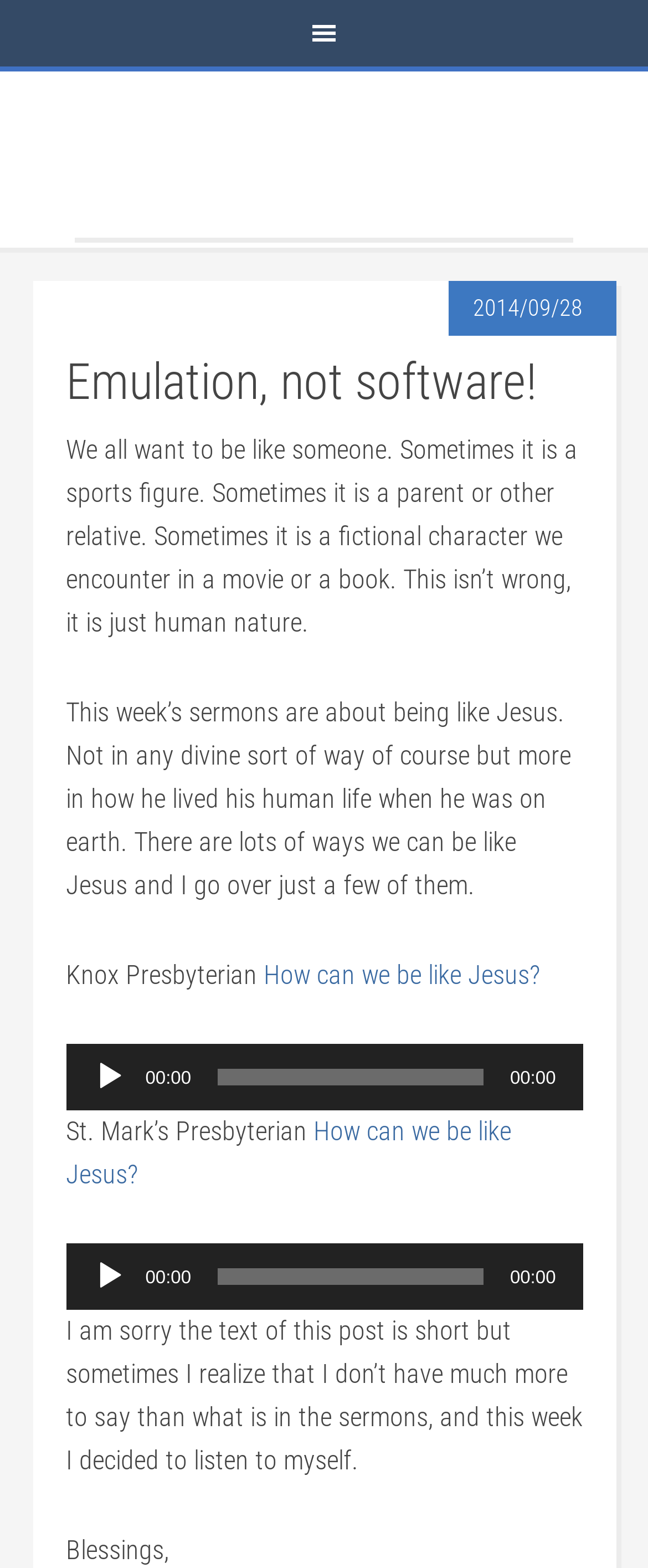Please extract the webpage's main title and generate its text content.

Emulation, not software!